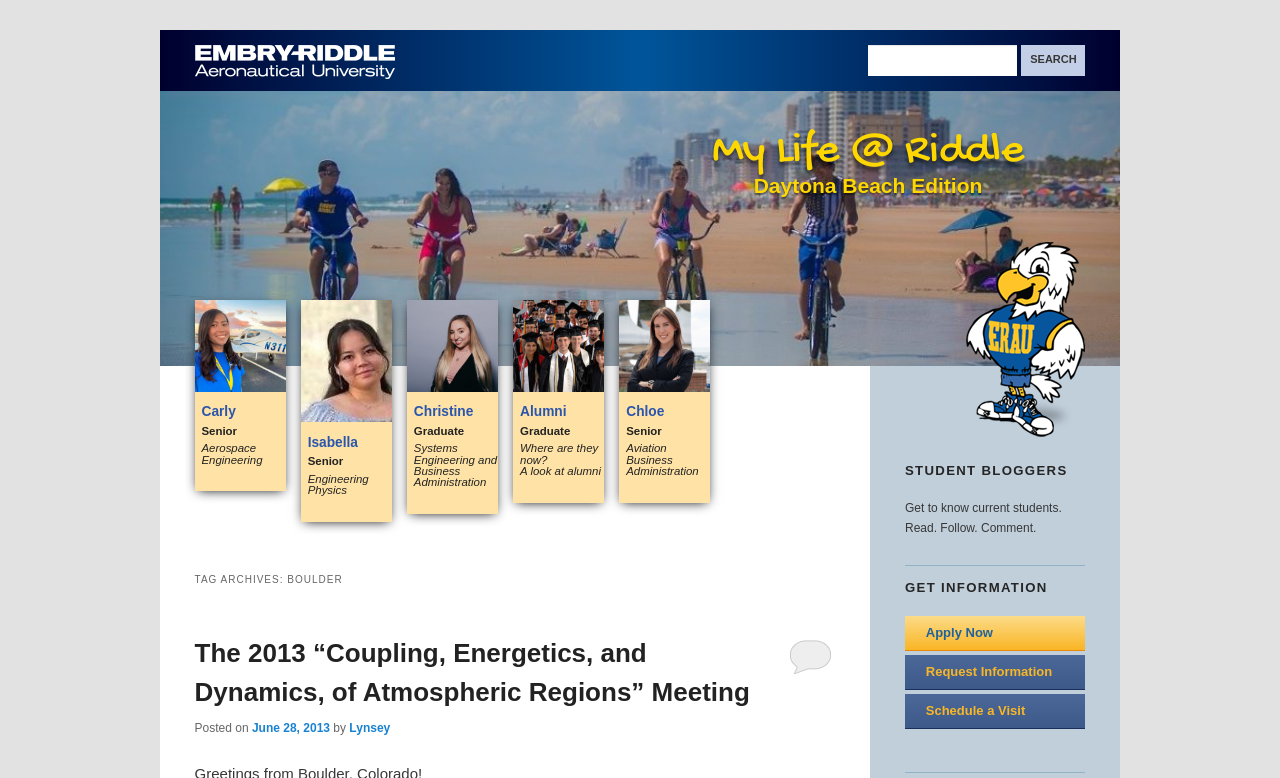Please identify the bounding box coordinates of the clickable element to fulfill the following instruction: "Read Carly's profile". The coordinates should be four float numbers between 0 and 1, i.e., [left, top, right, bottom].

[0.152, 0.386, 0.223, 0.631]